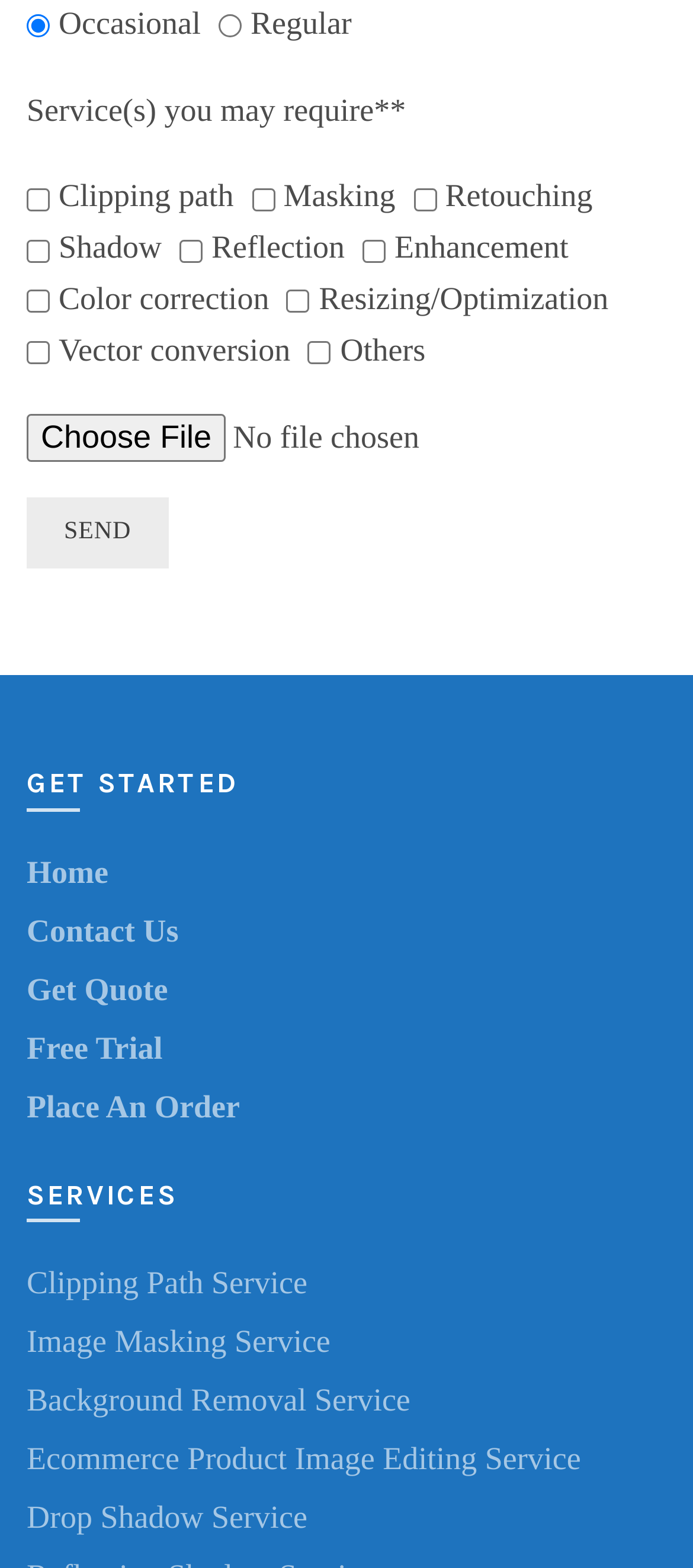Please identify the bounding box coordinates of the clickable region that I should interact with to perform the following instruction: "Choose a file". The coordinates should be expressed as four float numbers between 0 and 1, i.e., [left, top, right, bottom].

[0.038, 0.262, 0.823, 0.295]